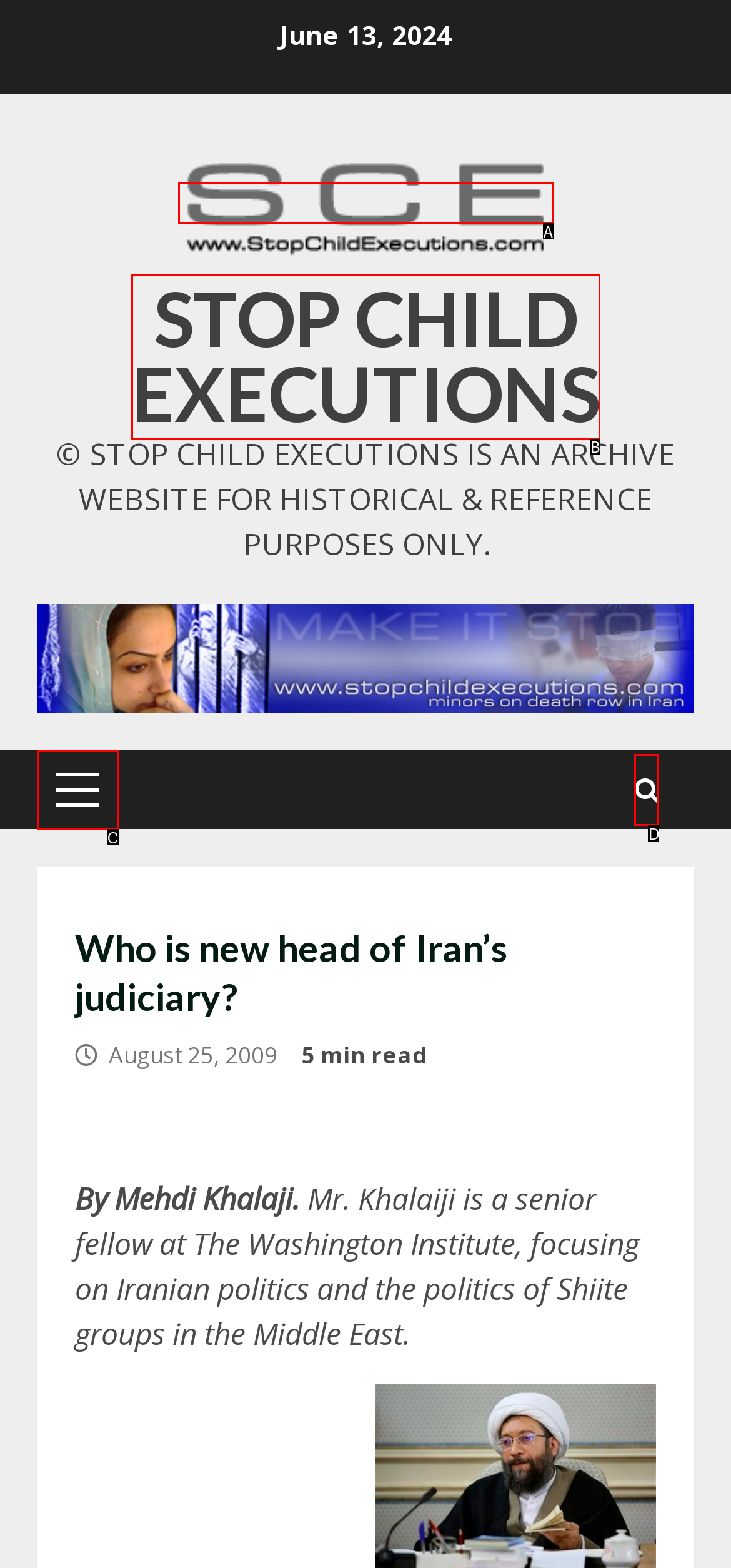Choose the HTML element that corresponds to the description: title="Search"
Provide the answer by selecting the letter from the given choices.

D